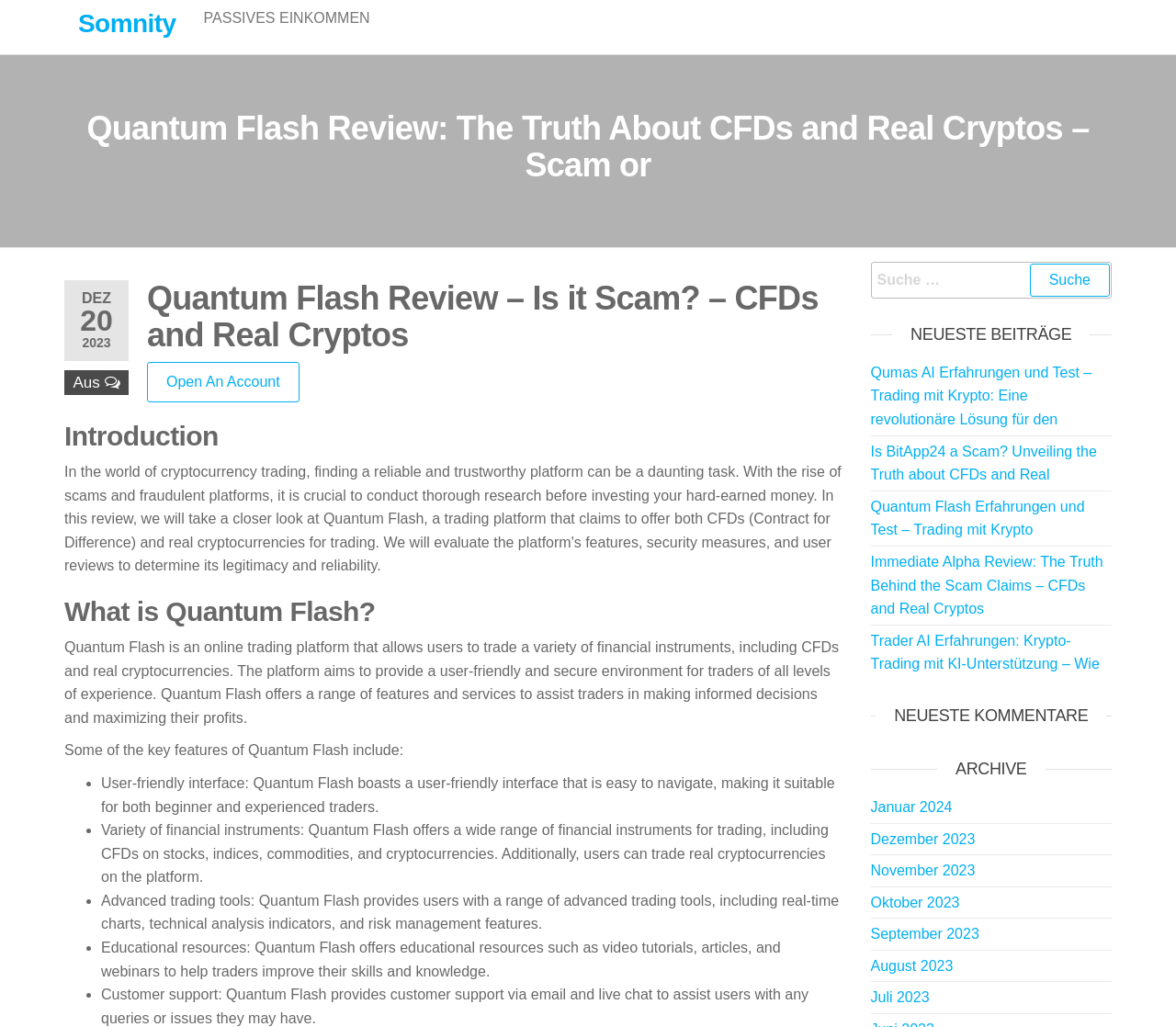Identify the text that serves as the heading for the webpage and generate it.

Quantum Flash Review: The Truth About CFDs and Real Cryptos – Scam or